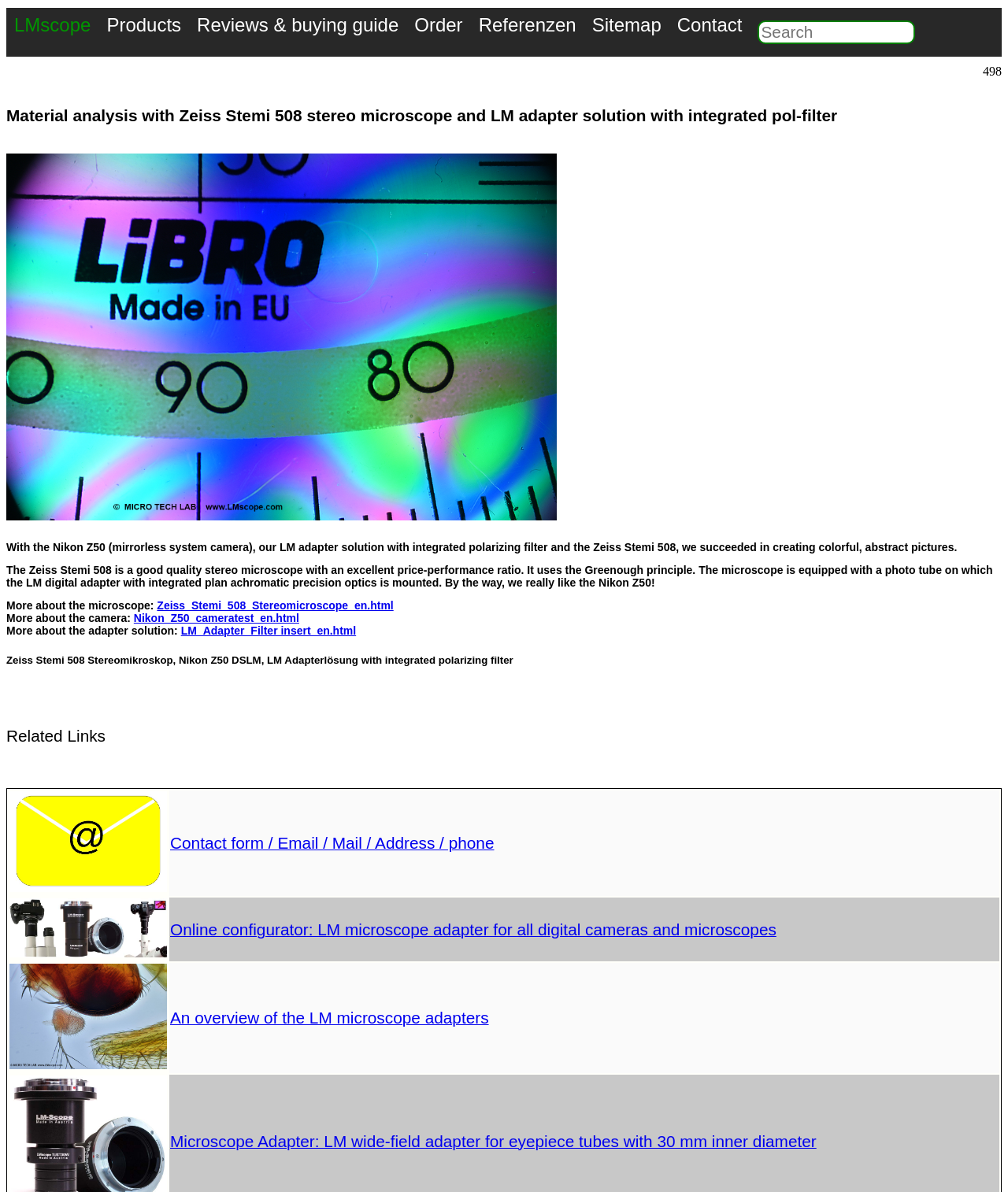Find the bounding box coordinates of the element you need to click on to perform this action: 'Learn more about the Zeiss Stemi 508 stereomicroscope'. The coordinates should be represented by four float values between 0 and 1, in the format [left, top, right, bottom].

[0.156, 0.503, 0.39, 0.513]